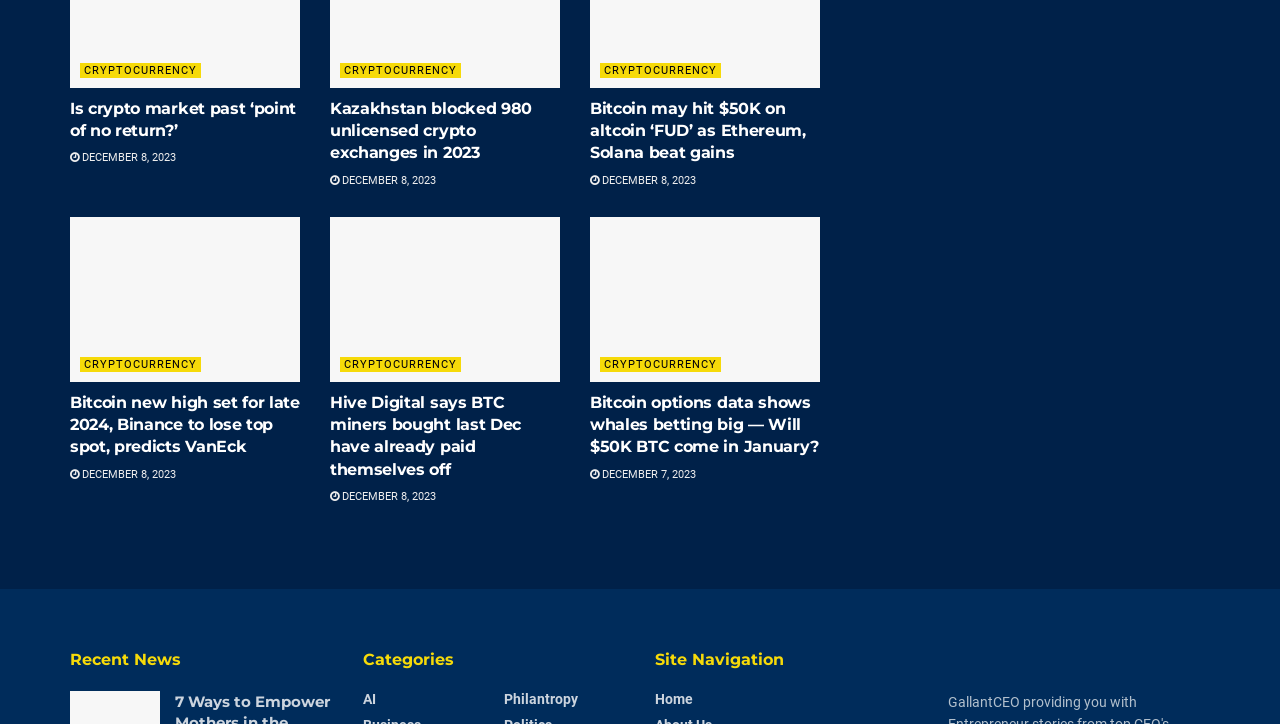Refer to the image and provide an in-depth answer to the question: 
What is the category of the news article with the title 'Is crypto market past ‘point of no return?’'?

I found the heading 'Is crypto market past ‘point of no return?’' and its corresponding link with the text 'CRYPTOCURRENCY', so I concluded that the category of this news article is CRYPTOCURRENCY.